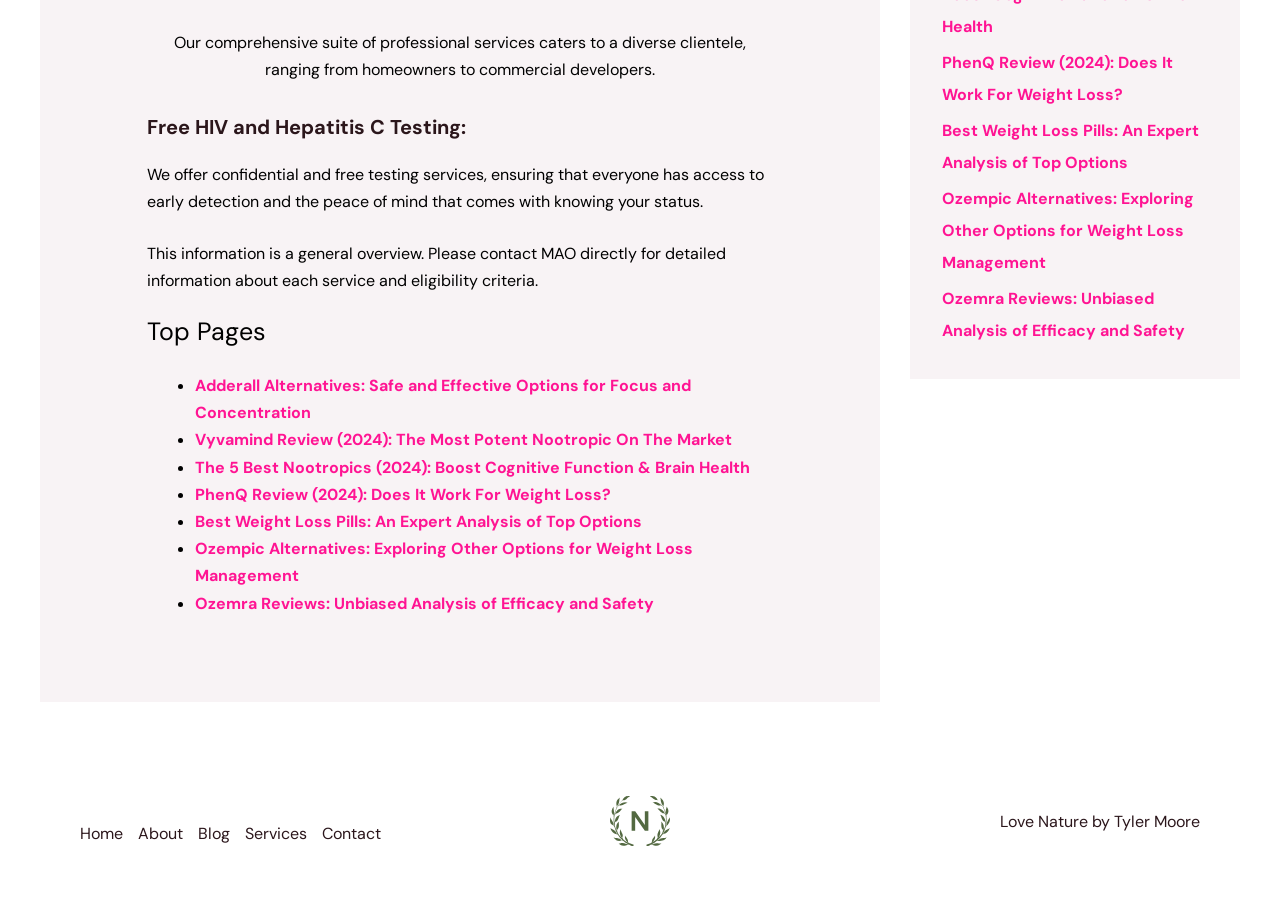Please indicate the bounding box coordinates for the clickable area to complete the following task: "View 'Love Nature by Tyler Moore'". The coordinates should be specified as four float numbers between 0 and 1, i.e., [left, top, right, bottom].

[0.781, 0.901, 0.938, 0.924]